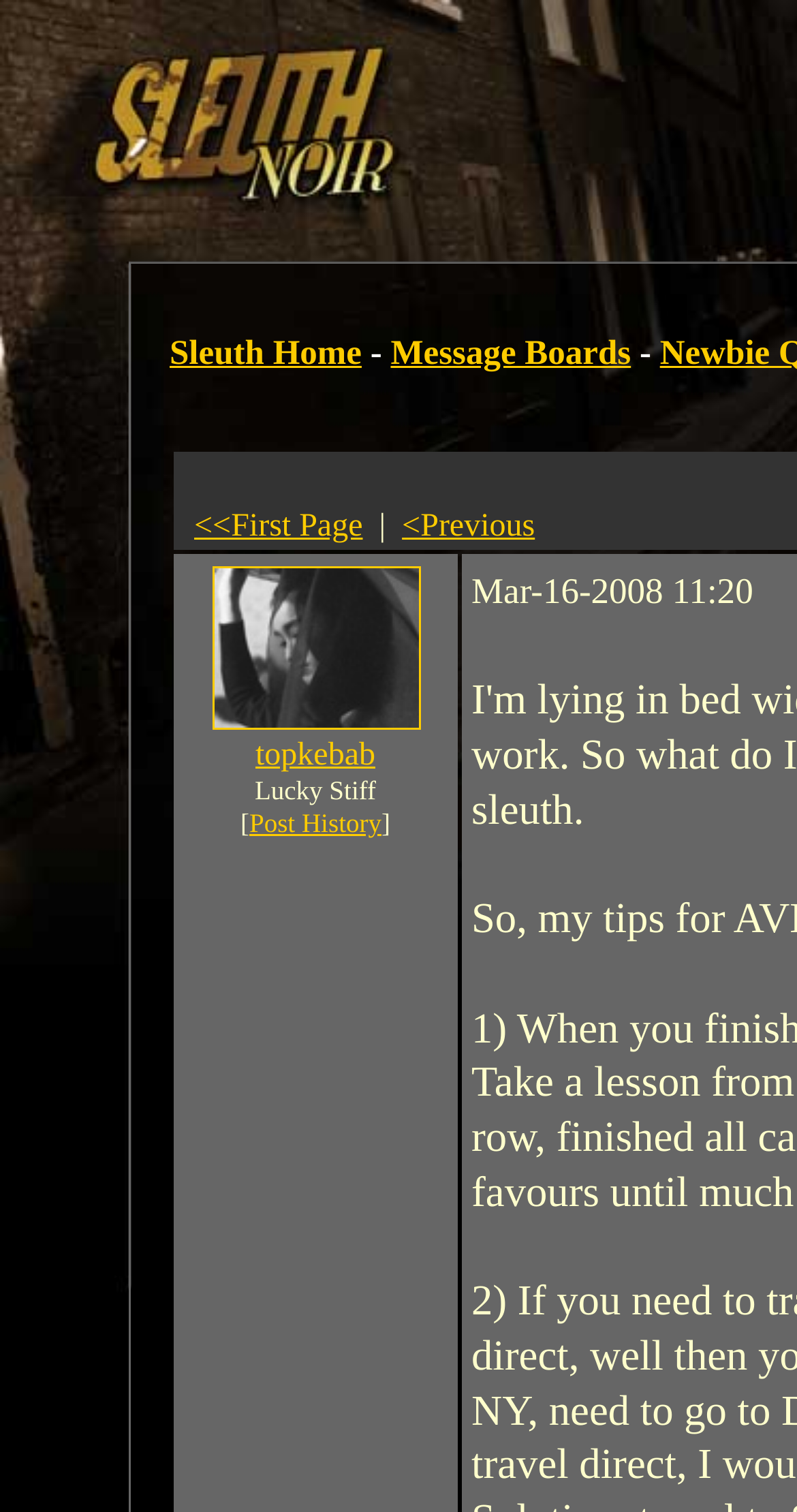Determine the bounding box for the UI element described here: "topkebab".

[0.321, 0.488, 0.471, 0.511]